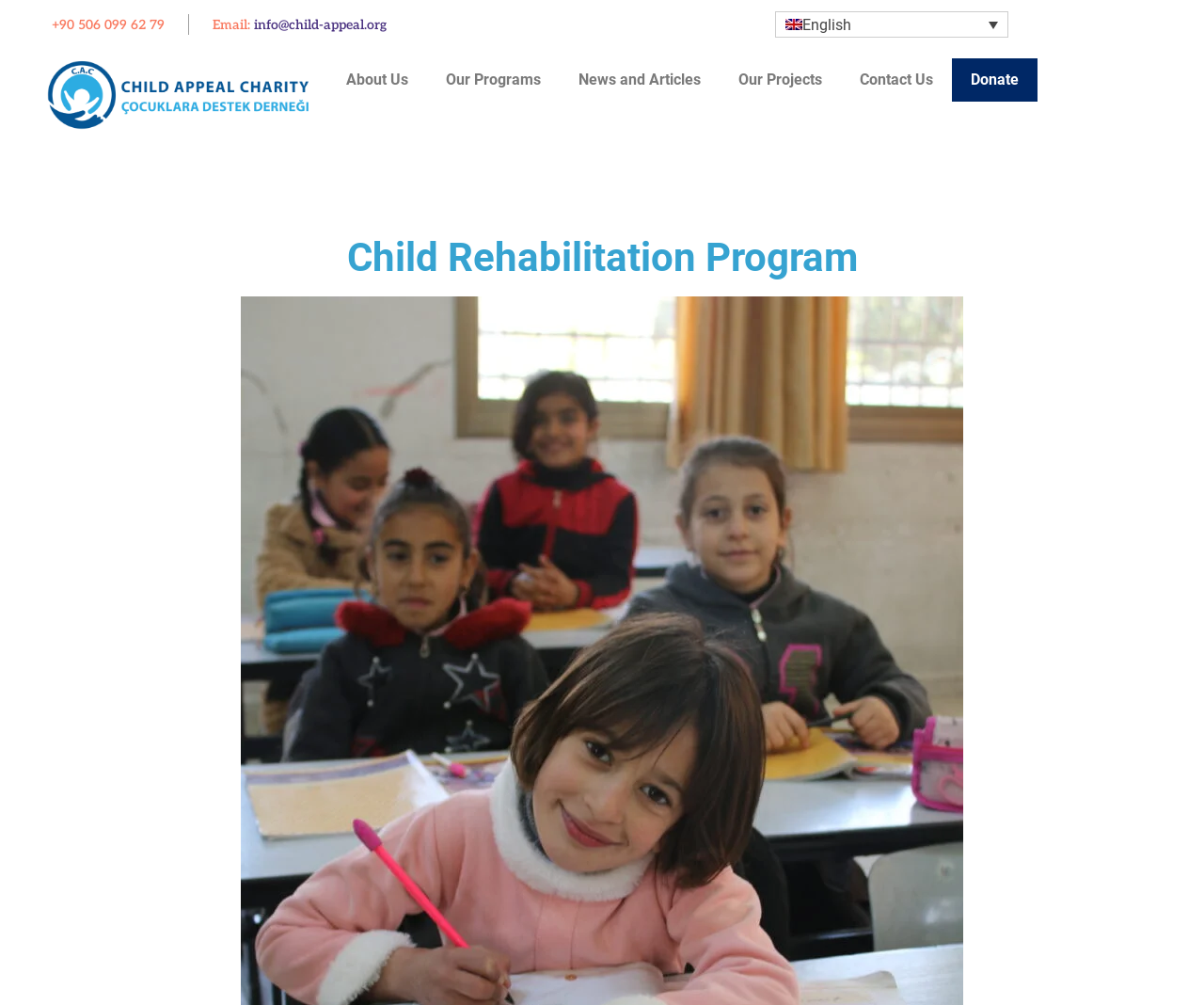Based on the image, provide a detailed response to the question:
What language is the webpage currently in?

I found the language of the webpage by looking at the link element with the bounding box coordinates [0.644, 0.011, 0.837, 0.038], which contains the text 'English'.